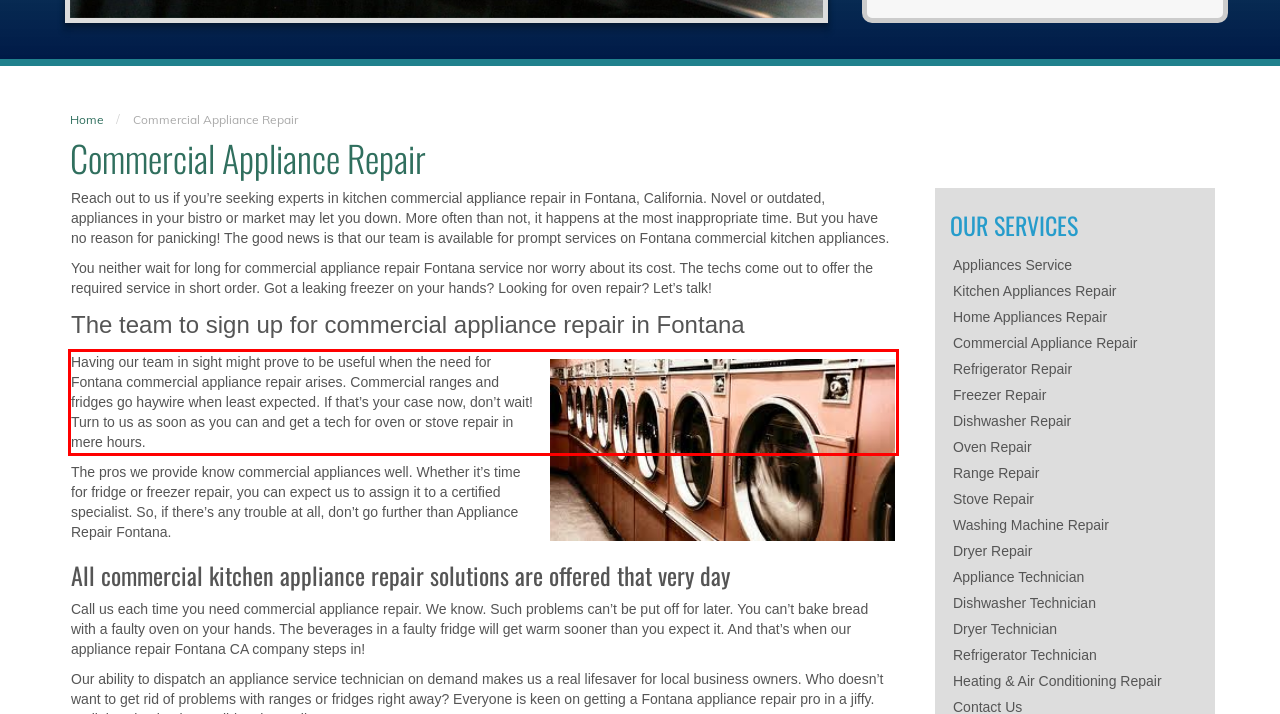You are provided with a screenshot of a webpage containing a red bounding box. Please extract the text enclosed by this red bounding box.

Having our team in sight might prove to be useful when the need for Fontana commercial appliance repair arises. Commercial ranges and fridges go haywire when least expected. If that’s your case now, don’t wait! Turn to us as soon as you can and get a tech for oven or stove repair in mere hours.